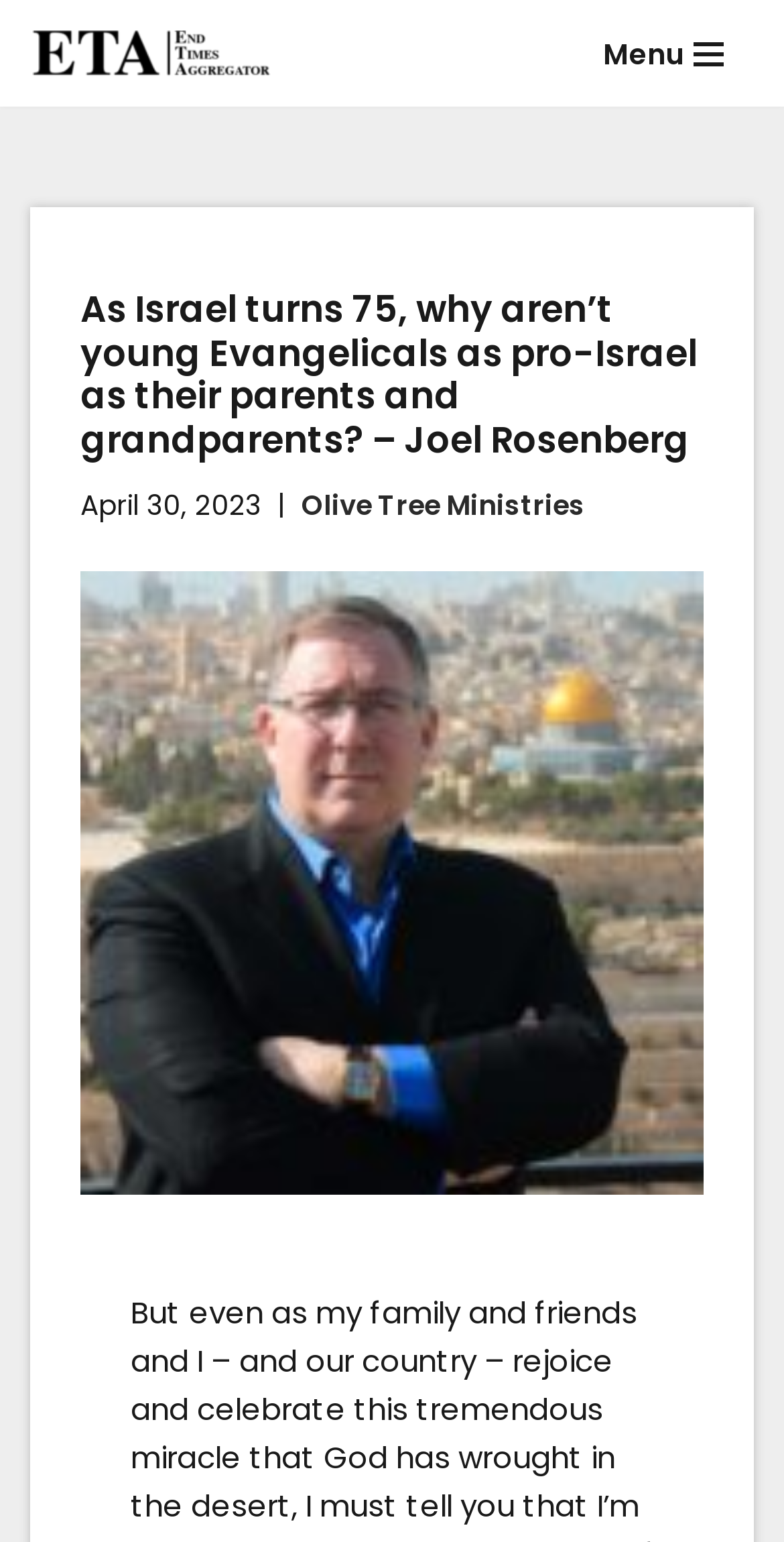Is there a navigation menu on the page?
Using the image as a reference, deliver a detailed and thorough answer to the question.

I found the navigation menu by looking at the button element at the top of the page, which is located near the 'Skip to content' link. The button is labeled as 'Navigation Menu', indicating that it provides access to navigation options.